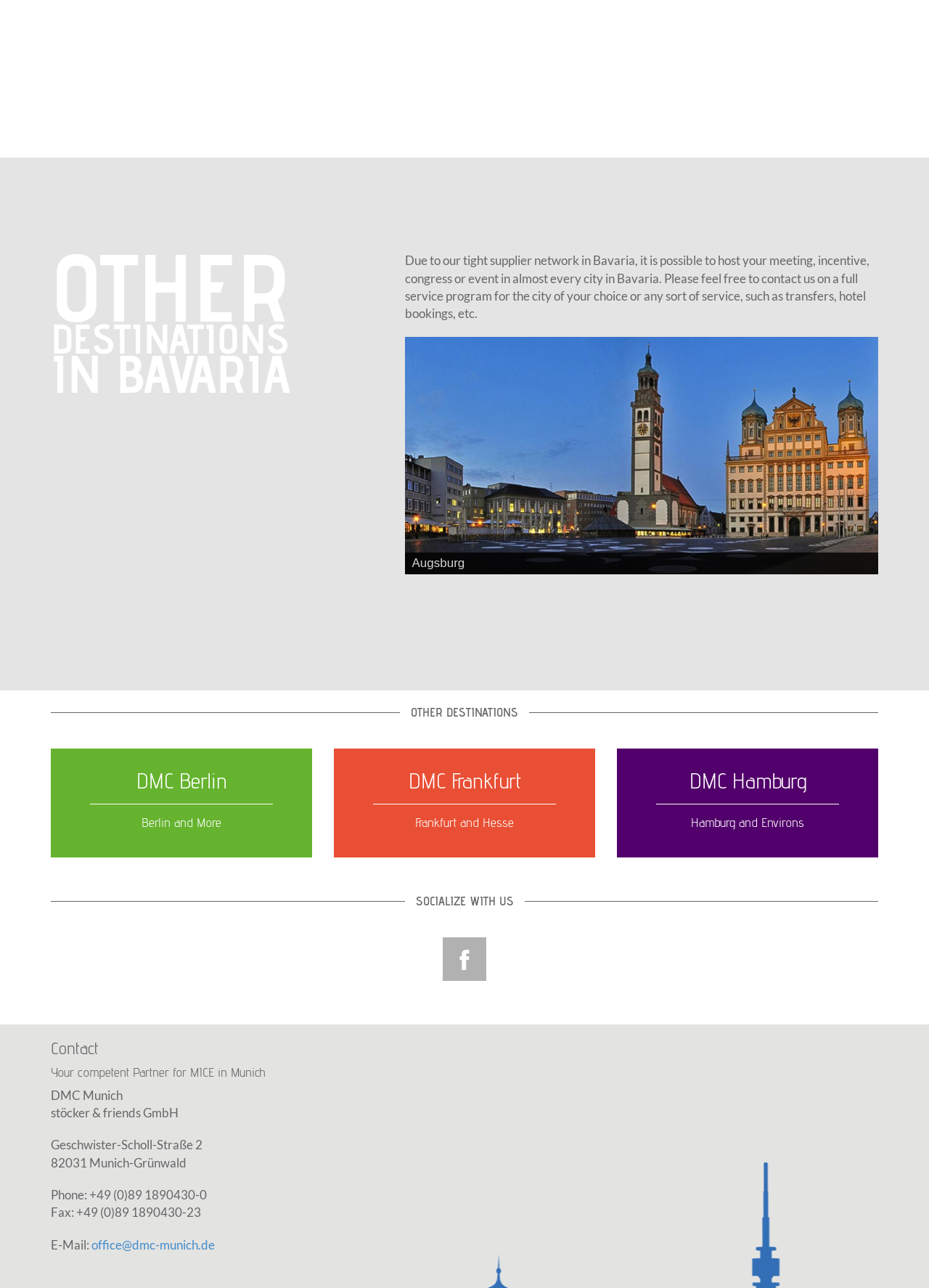How many destinations are listed?
Based on the image, answer the question with as much detail as possible.

I counted the number of links under the 'DESTINATIONS' and 'OTHER DESTINATIONS' headings, which are 'Augsburg', 'DMC Berlin Berlin and More', 'DMC Frankfurt Frankfurt and Hesse', and 'DMC Hamburg Hamburg and Environs'.